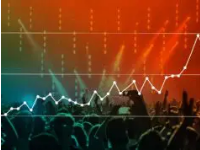Look at the image and give a detailed response to the following question: What is the correlation between the audience and the live music industry?

The image suggests a strong positive correlation between the increasing engagement of the audience and the thriving live music industry, as the cheering crowd and the upward trend in the line graph convey a sense of celebration and artistic achievement.